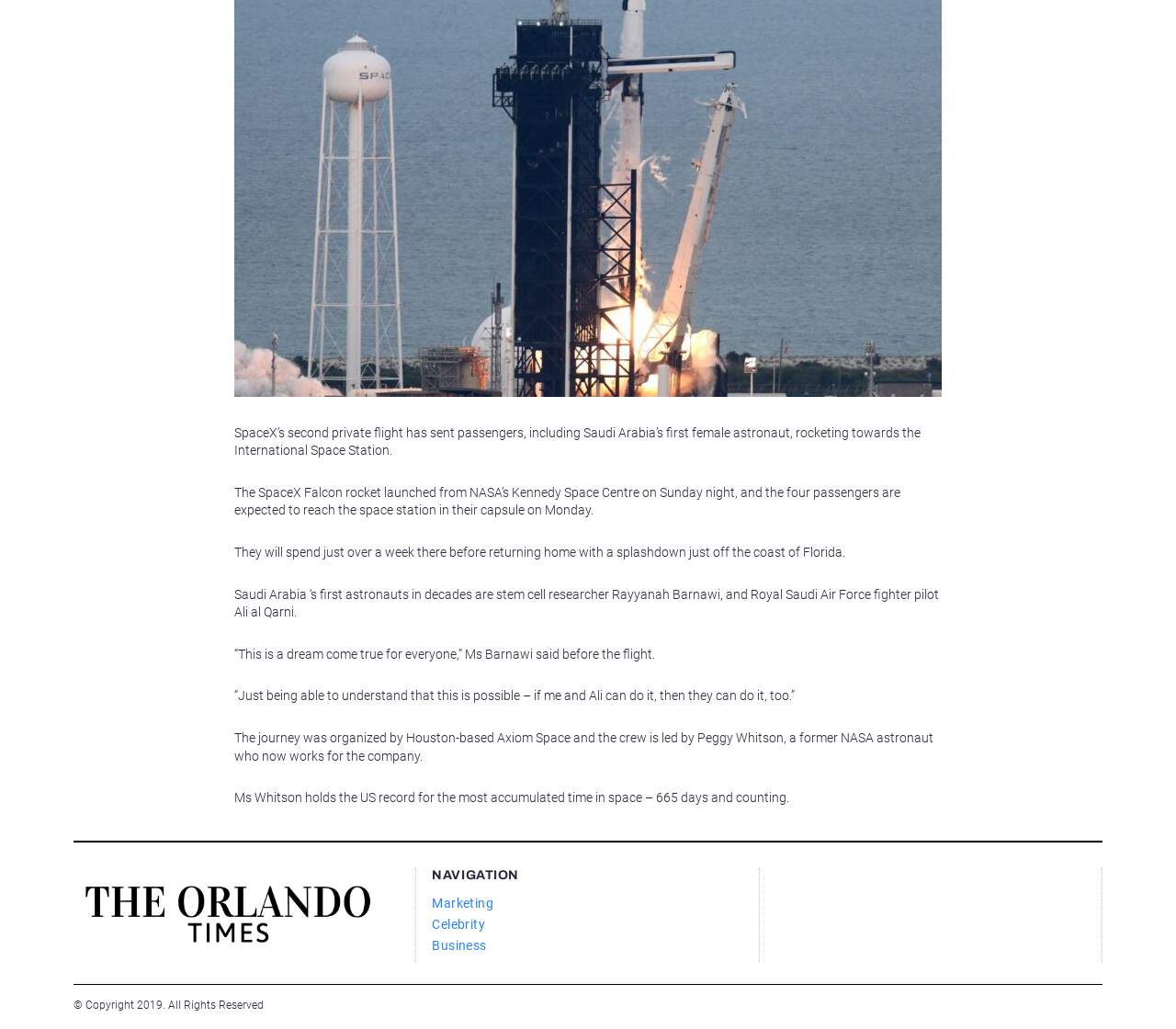Please locate the UI element described by "alt="The Orlando Times"" and provide its bounding box coordinates.

[0.062, 0.845, 0.326, 0.927]